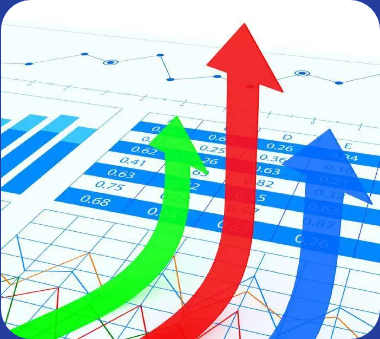Answer this question using a single word or a brief phrase:
What is emphasized by the bar graphs and numerical data points?

Analytical aspect